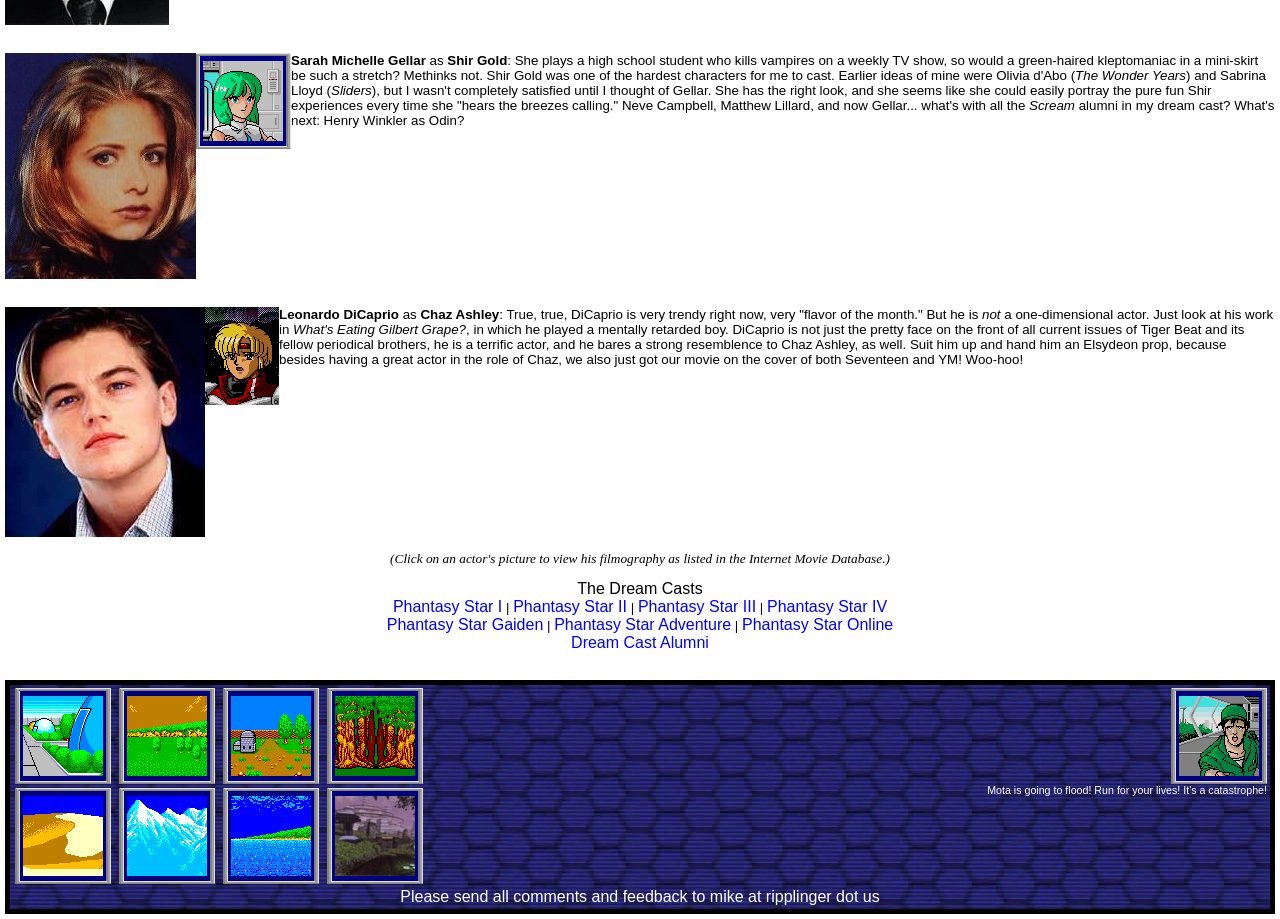Identify the bounding box of the HTML element described here: "alt="PSO Information Page" name="footer_button8"". Provide the coordinates as four float numbers between 0 and 1: [left, top, right, bottom].

[0.255, 0.949, 0.33, 0.966]